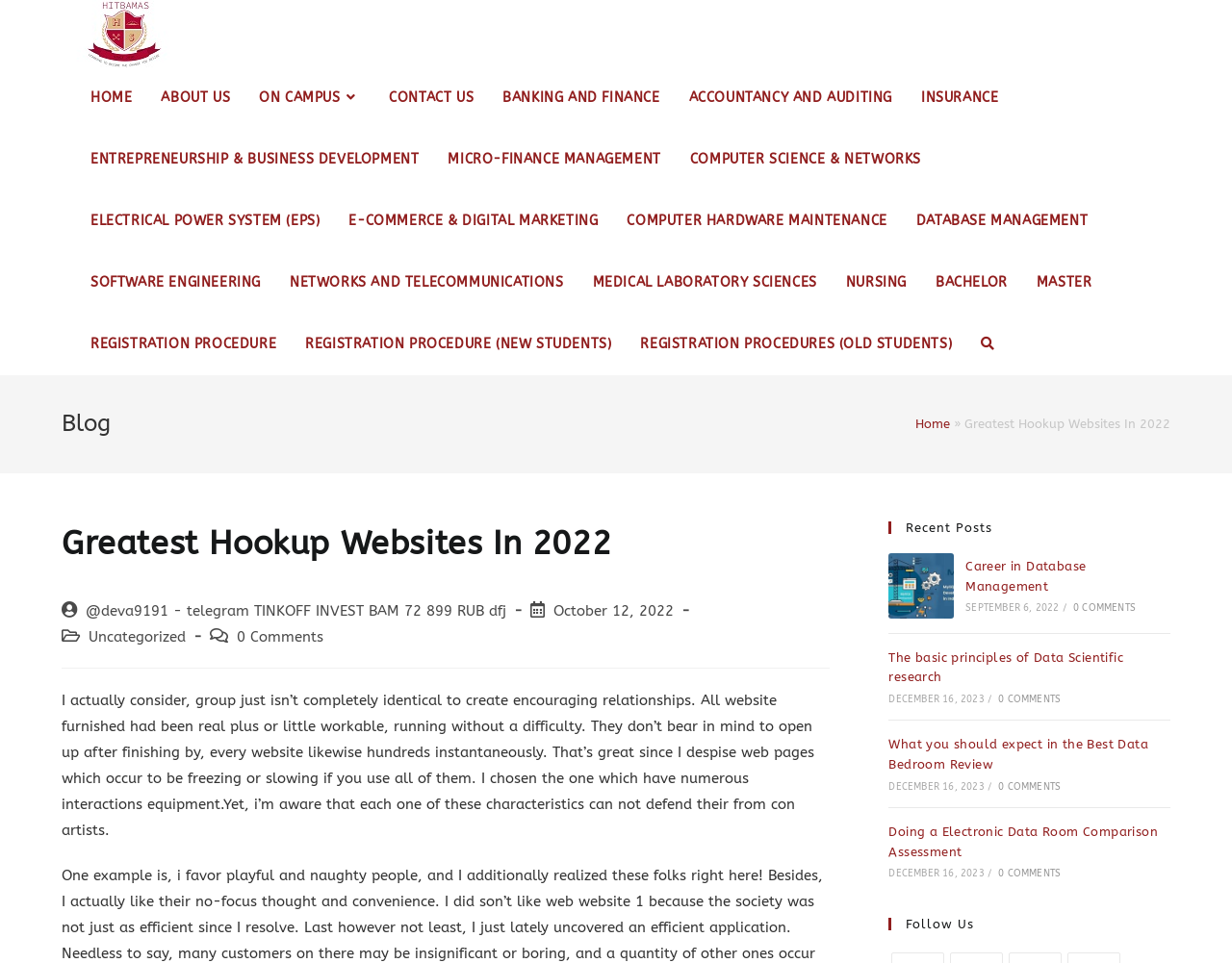Given the webpage screenshot and the description, determine the bounding box coordinates (top-left x, top-left y, bottom-right x, bottom-right y) that define the location of the UI element matching this description: Networks and Telecommunications

[0.223, 0.262, 0.469, 0.326]